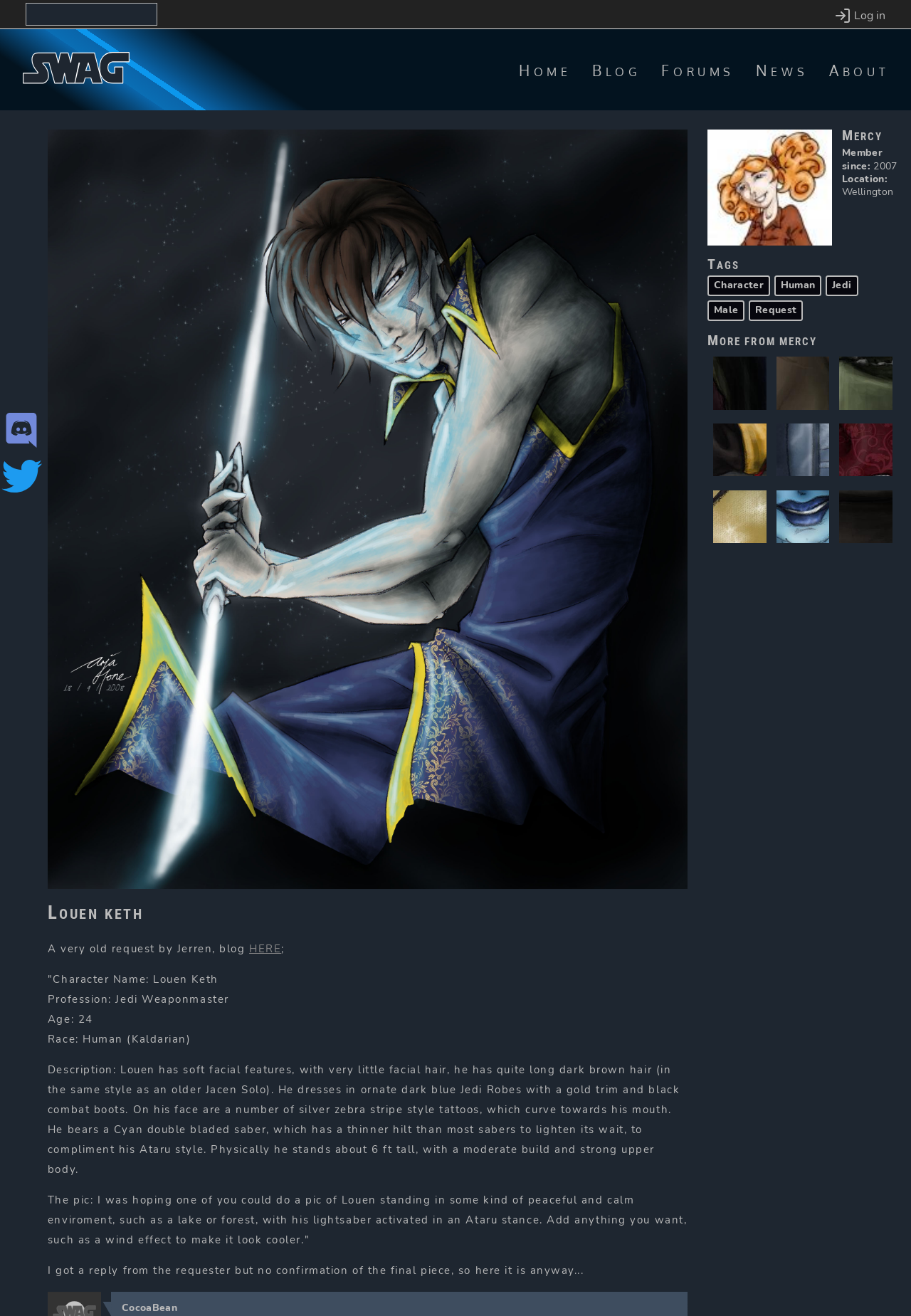Please answer the following query using a single word or phrase: 
Who is the requester of the character art?

Jerren